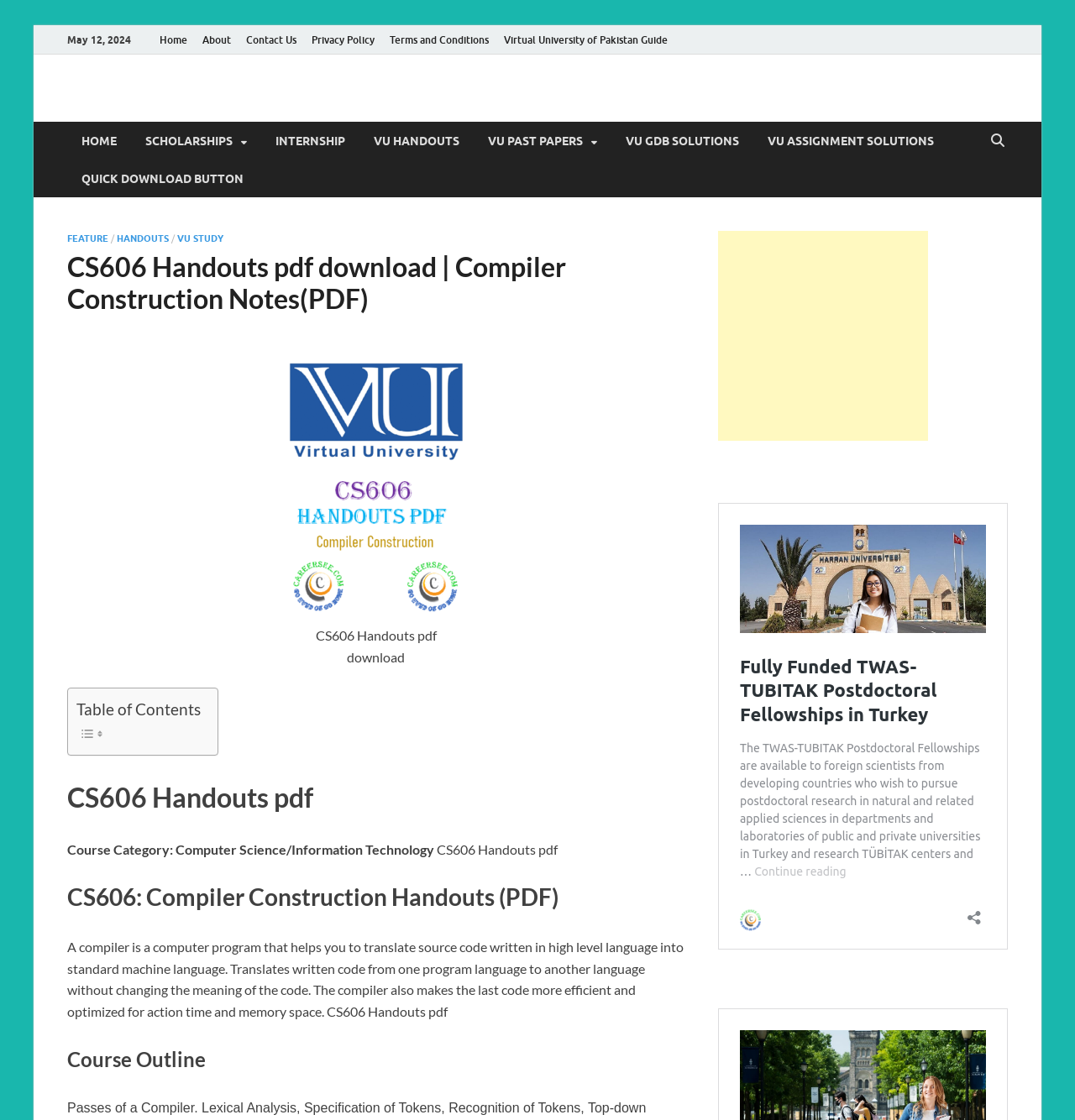Please determine the bounding box coordinates of the element's region to click in order to carry out the following instruction: "Click the 'QUICK DOWNLOAD BUTTON'". The coordinates should be four float numbers between 0 and 1, i.e., [left, top, right, bottom].

[0.062, 0.142, 0.24, 0.176]